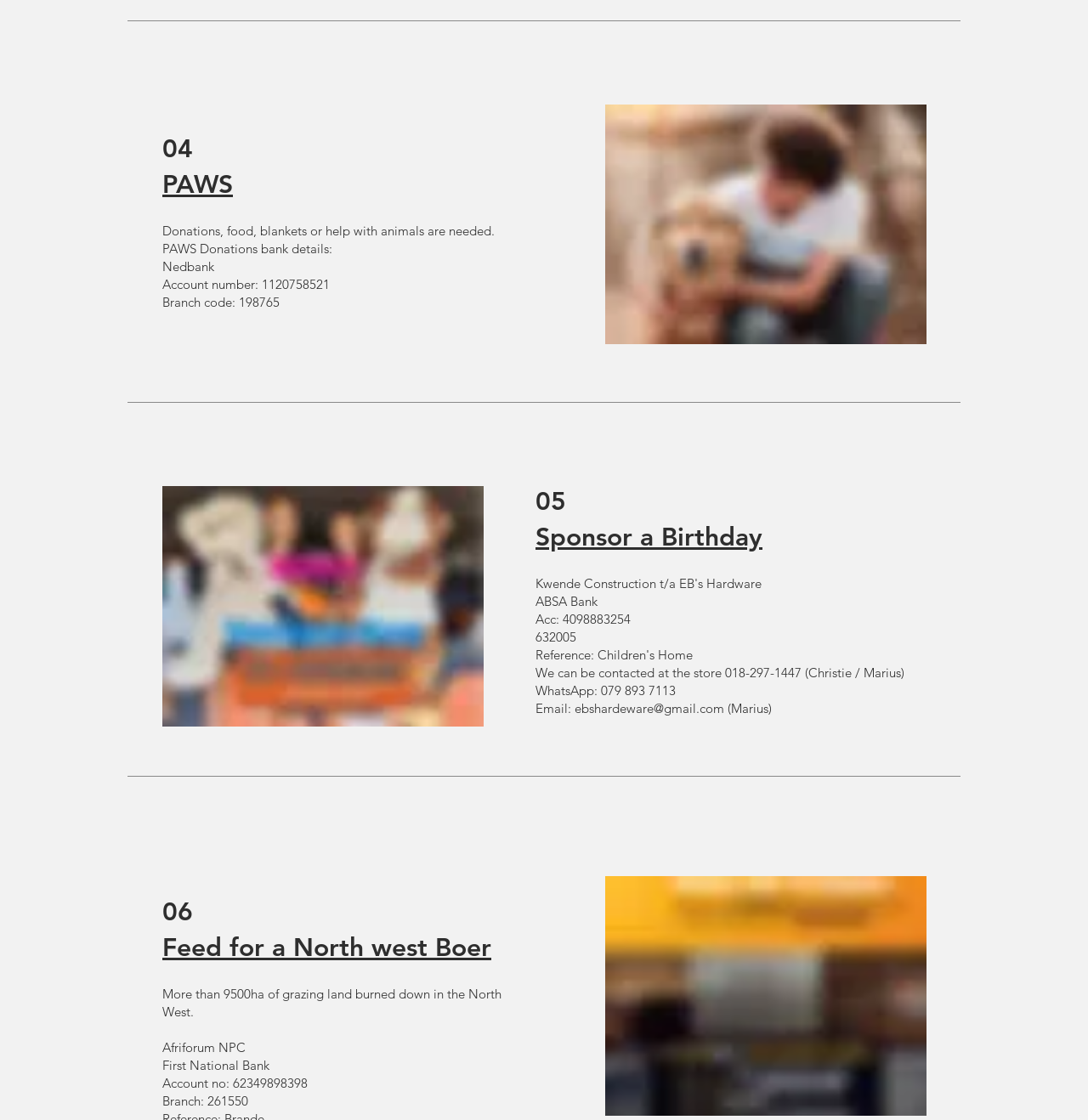Determine the bounding box for the UI element described here: "Sponsor a Birthday".

[0.492, 0.466, 0.701, 0.493]